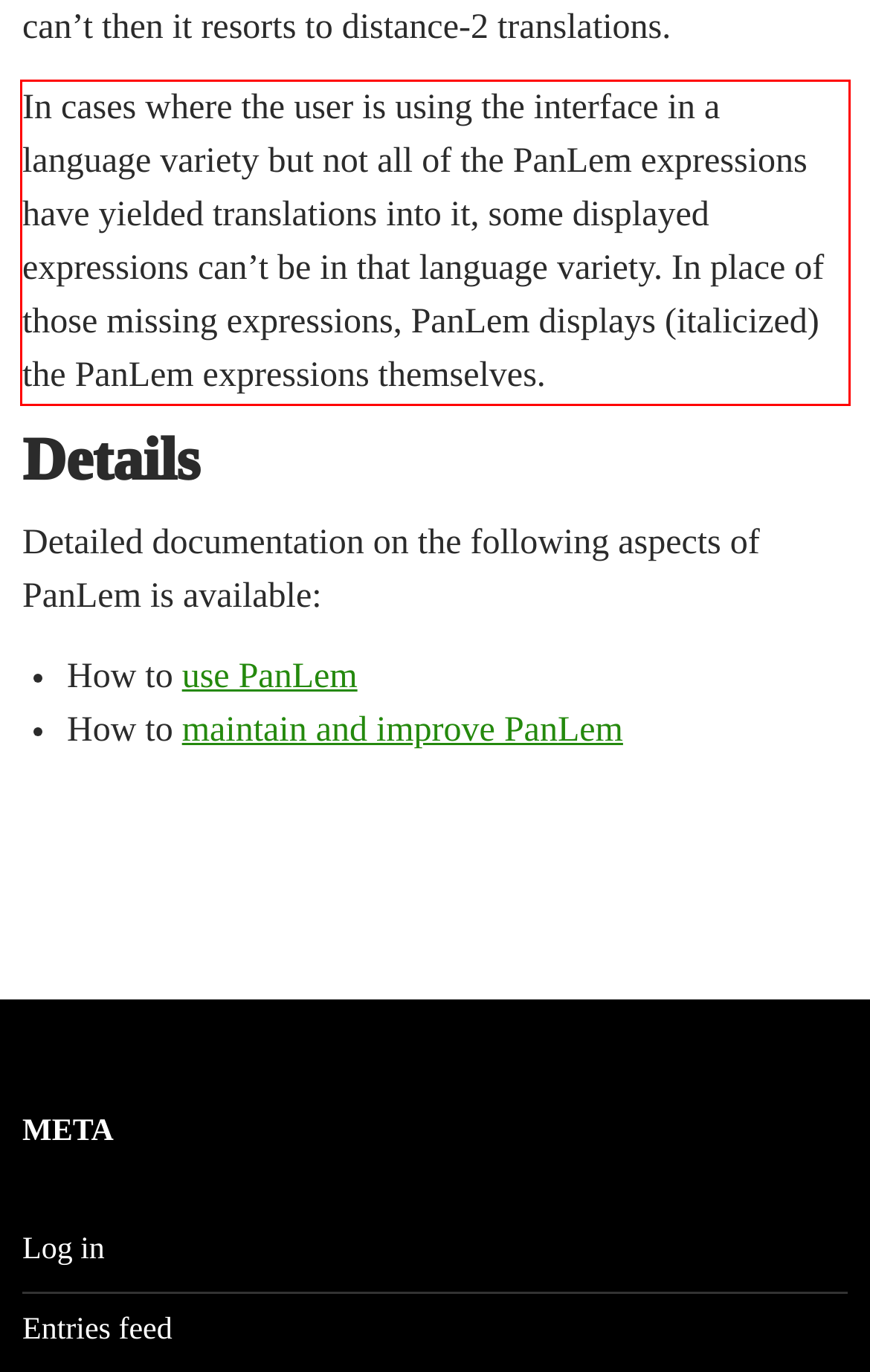Given a webpage screenshot, identify the text inside the red bounding box using OCR and extract it.

In cases where the user is using the interface in a language variety but not all of the PanLem expressions have yielded translations into it, some displayed expressions can’t be in that language variety. In place of those missing expressions, PanLem displays (italicized) the PanLem expressions themselves.